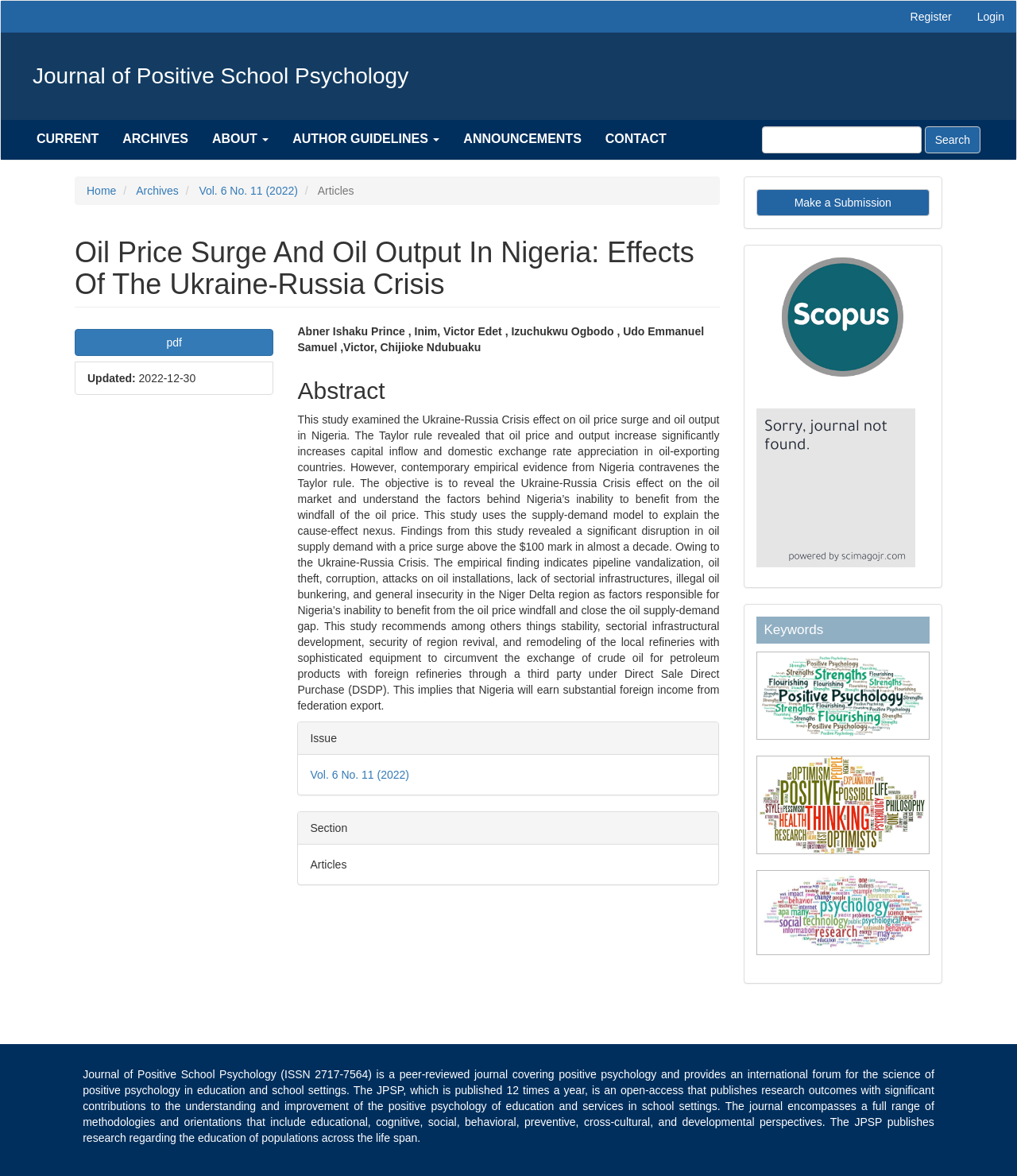Find the bounding box coordinates of the element to click in order to complete the given instruction: "Read the 'Corporate Fitness: Setting a Culture of Wellness in the Workplace' blog post."

None